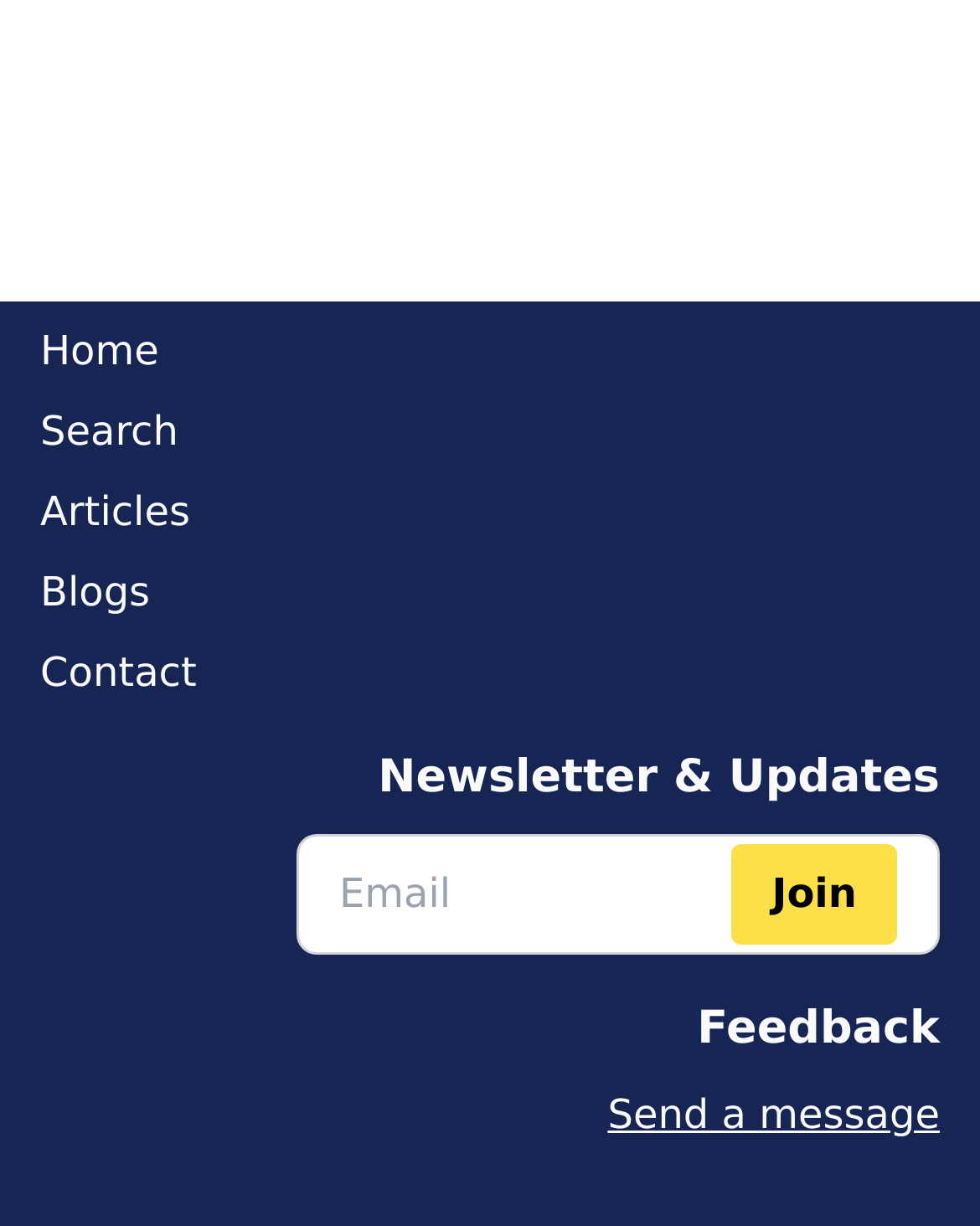What is the text of the link below the 'Feedback' heading?
Look at the screenshot and respond with a single word or phrase.

Send a message